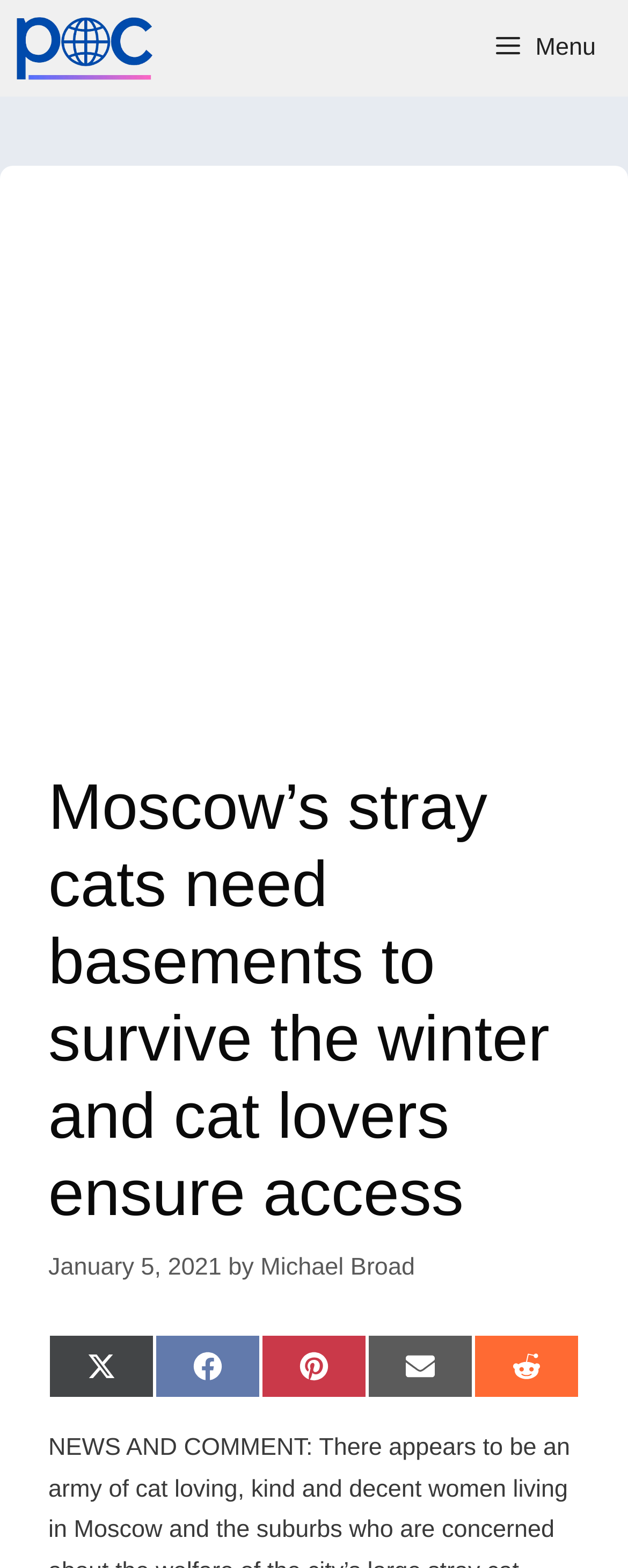Extract the main headline from the webpage and generate its text.

Moscow’s stray cats need basements to survive the winter and cat lovers ensure access